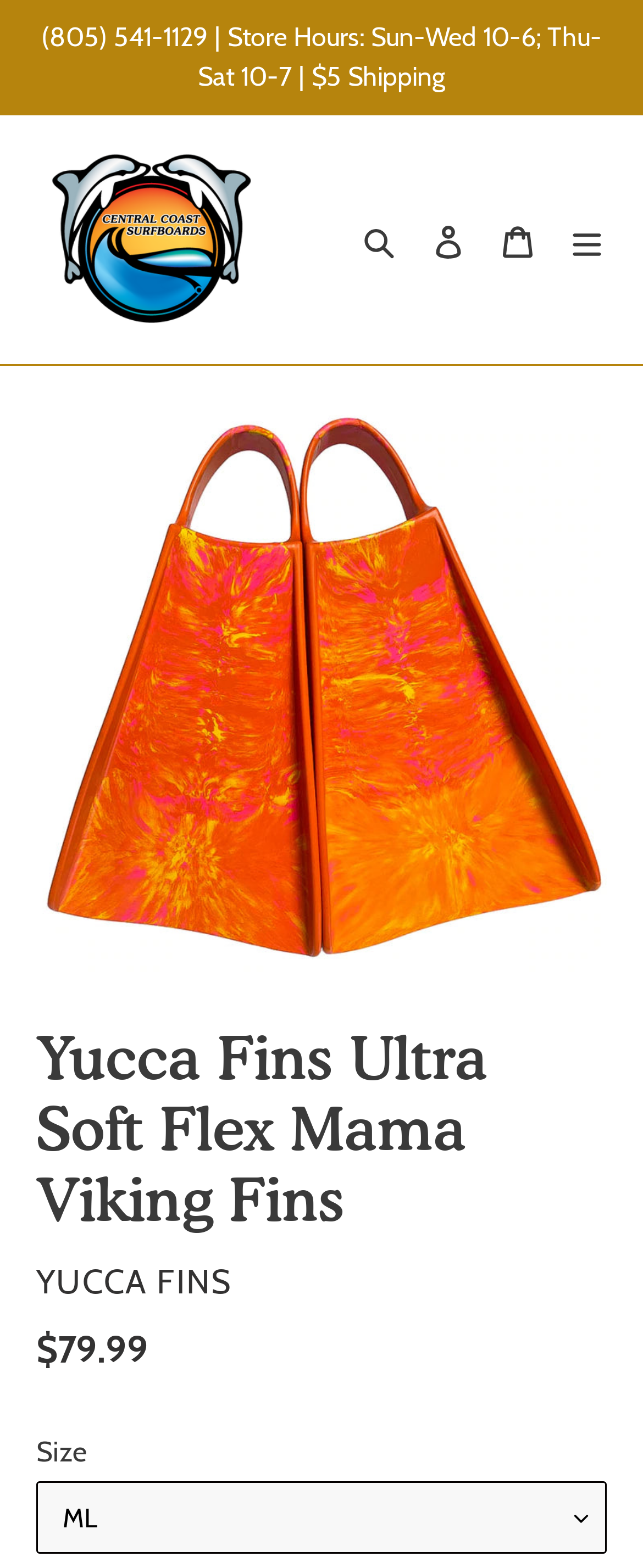What is the logo of Central Coast Surfboards?
Analyze the image and deliver a detailed answer to the question.

The logo is an image located at the top left of the webpage, and it is also a link. It depicts a dolphin, which is the logo of Central Coast Surfboards.